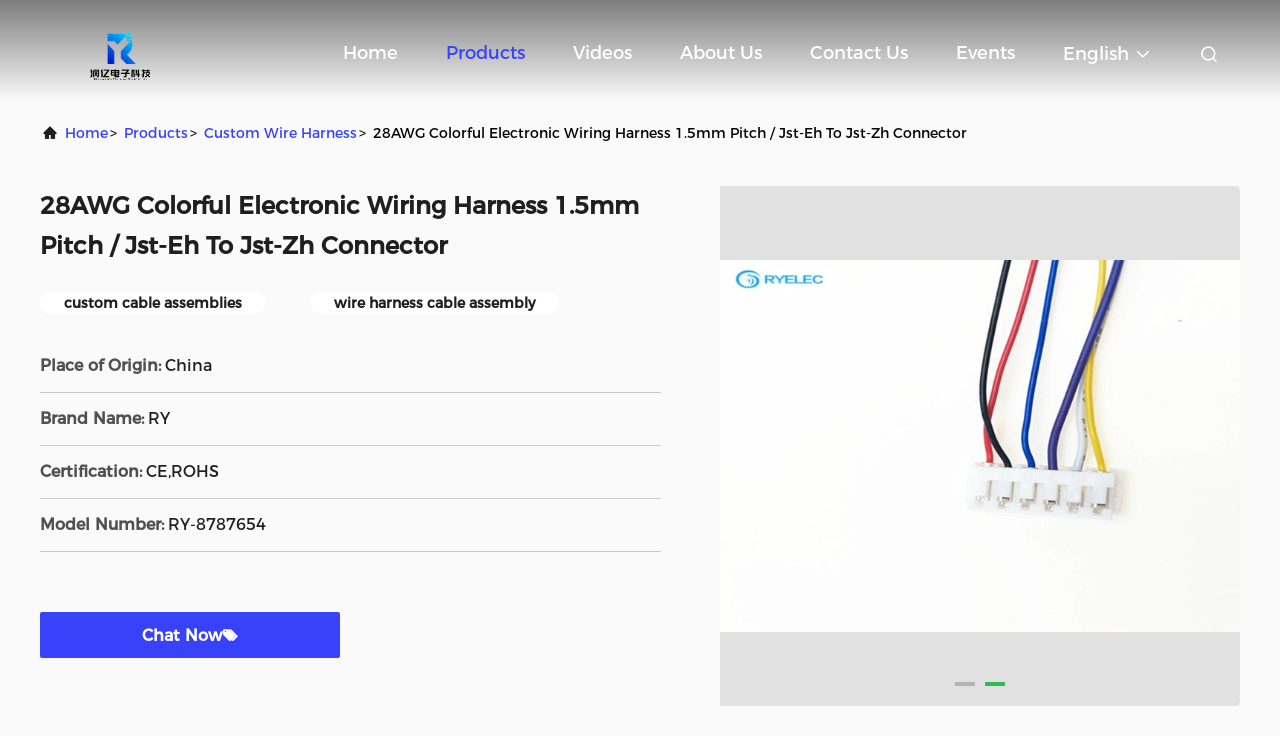Identify the bounding box coordinates of the clickable section necessary to follow the following instruction: "Go to the home page". The coordinates should be presented as four float numbers from 0 to 1, i.e., [left, top, right, bottom].

[0.268, 0.031, 0.311, 0.112]